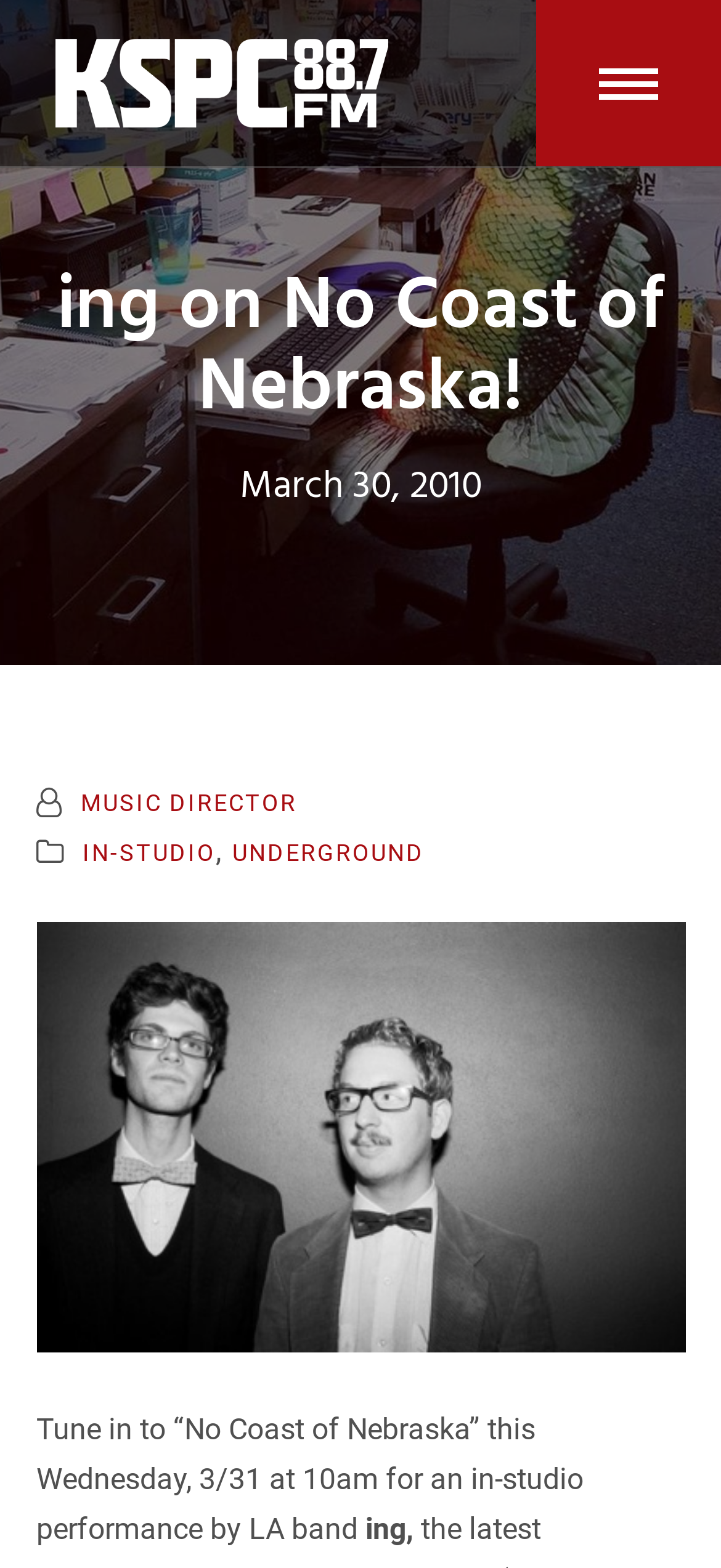Using the provided description alt="KSPC 88.7FM", find the bounding box coordinates for the UI element. Provide the coordinates in (top-left x, top-left y, bottom-right x, bottom-right y) format, ensuring all values are between 0 and 1.

[0.077, 0.04, 0.538, 0.063]